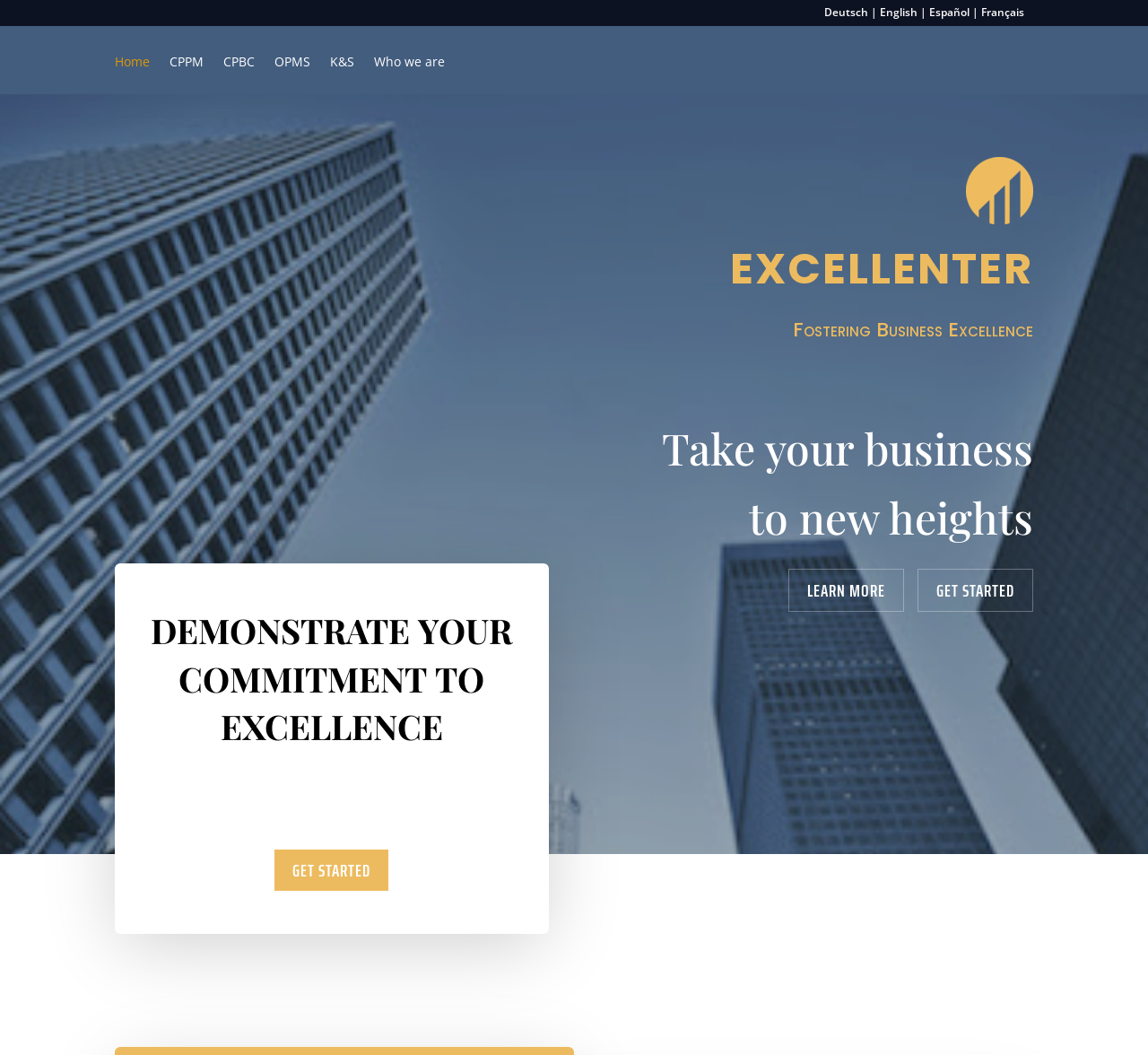Please pinpoint the bounding box coordinates for the region I should click to adhere to this instruction: "Go to Home page".

[0.1, 0.053, 0.13, 0.089]